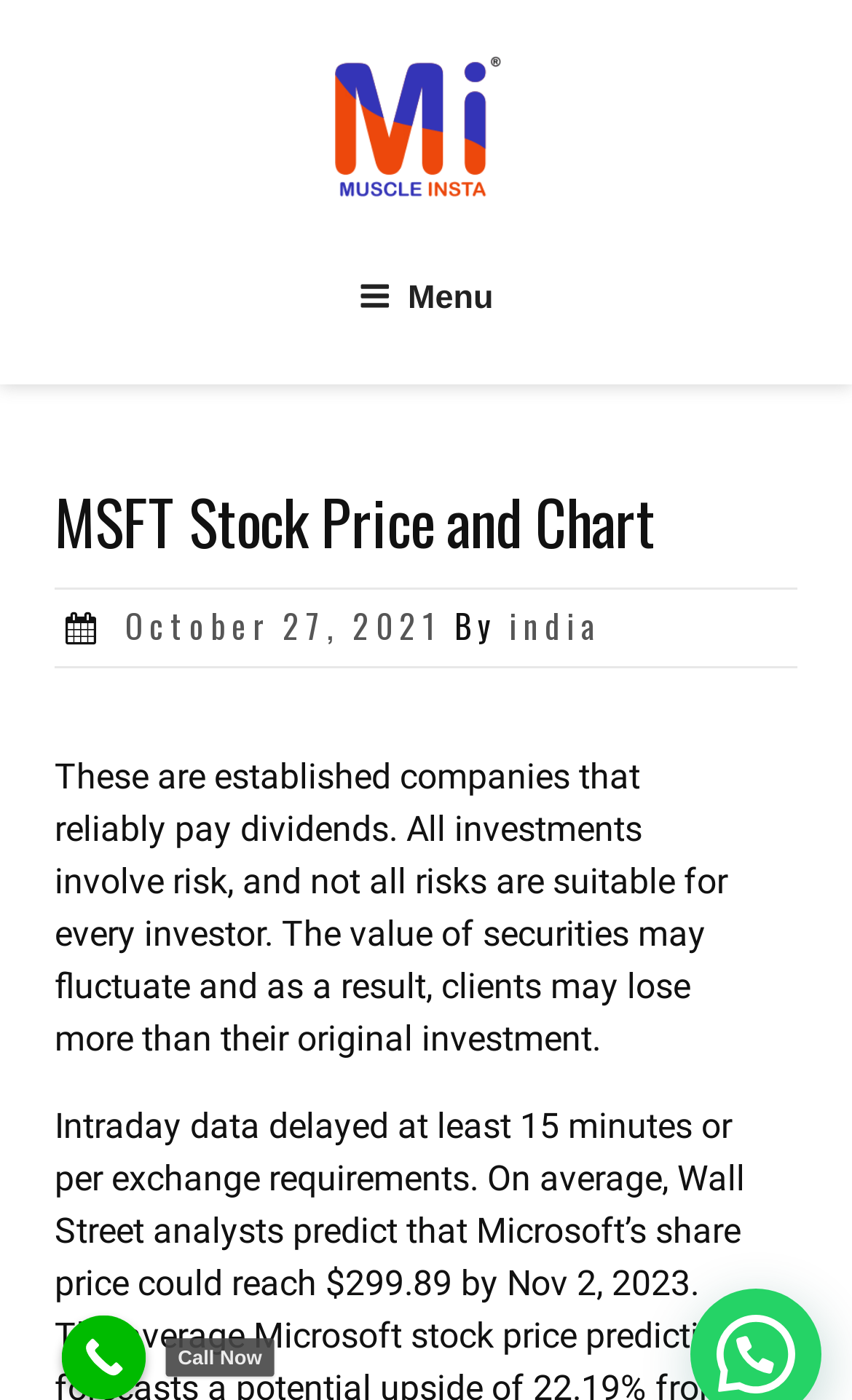Who is the author of the post?
Can you provide a detailed and comprehensive answer to the question?

I found the author of the post by looking at the link element with the text 'india' which is located below the heading 'MSFT Stock Price and Chart' and is likely the author's name or username.